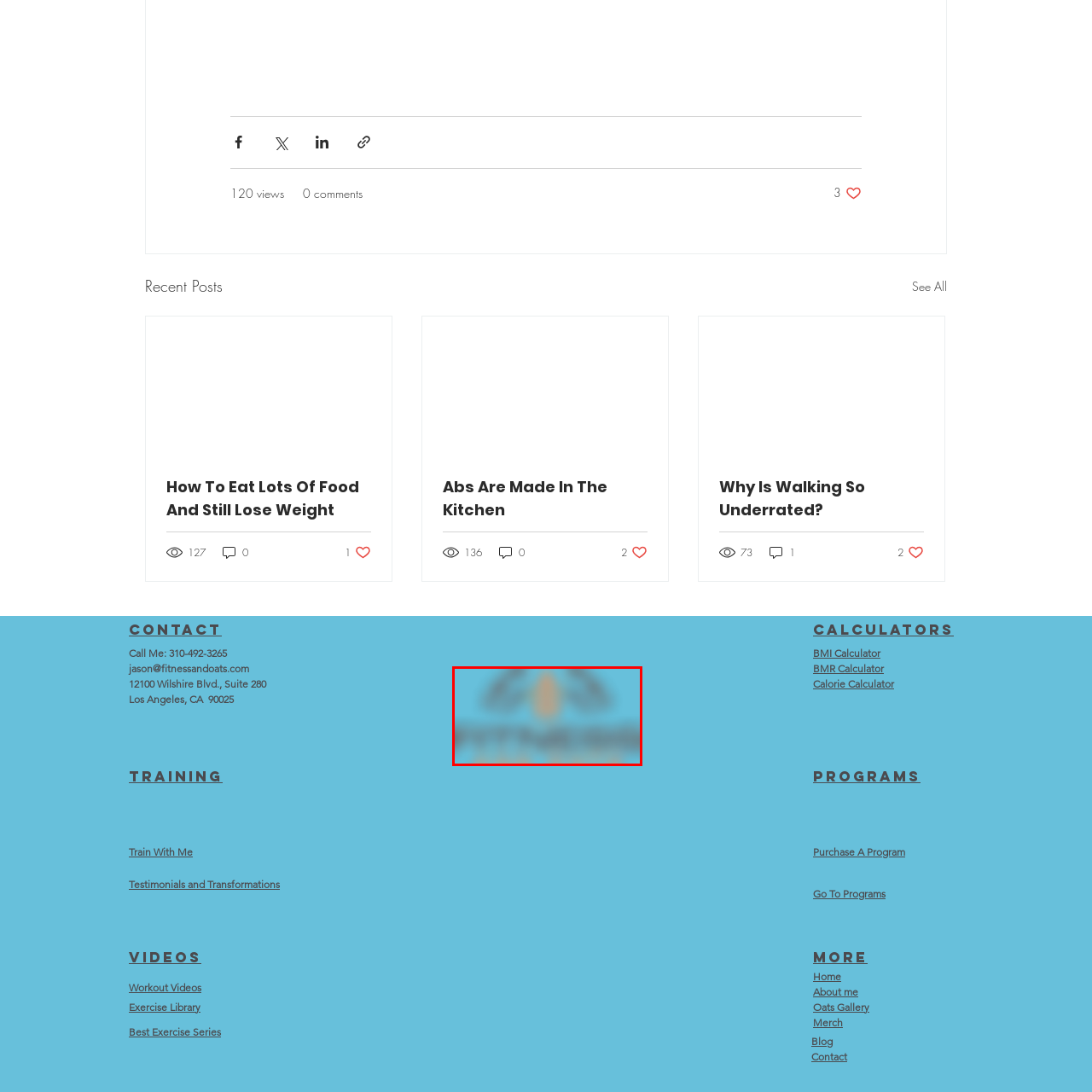Describe extensively the image that is contained within the red box.

The image displays a logo with a blue background and a central design that features a stylized icon, possibly representing a fitness or health theme. The logo's aesthetic might suggest a focus on wellness or personal training, aligning with themes of exercise and nutrition. The branding evokes a sense of motivation and commitment, inviting viewers to engage with the associated services or content, such as fitness programs or nutritional advice. The prominence of the icon indicates its importance as a recognizable symbol for the brand or organization it represents.